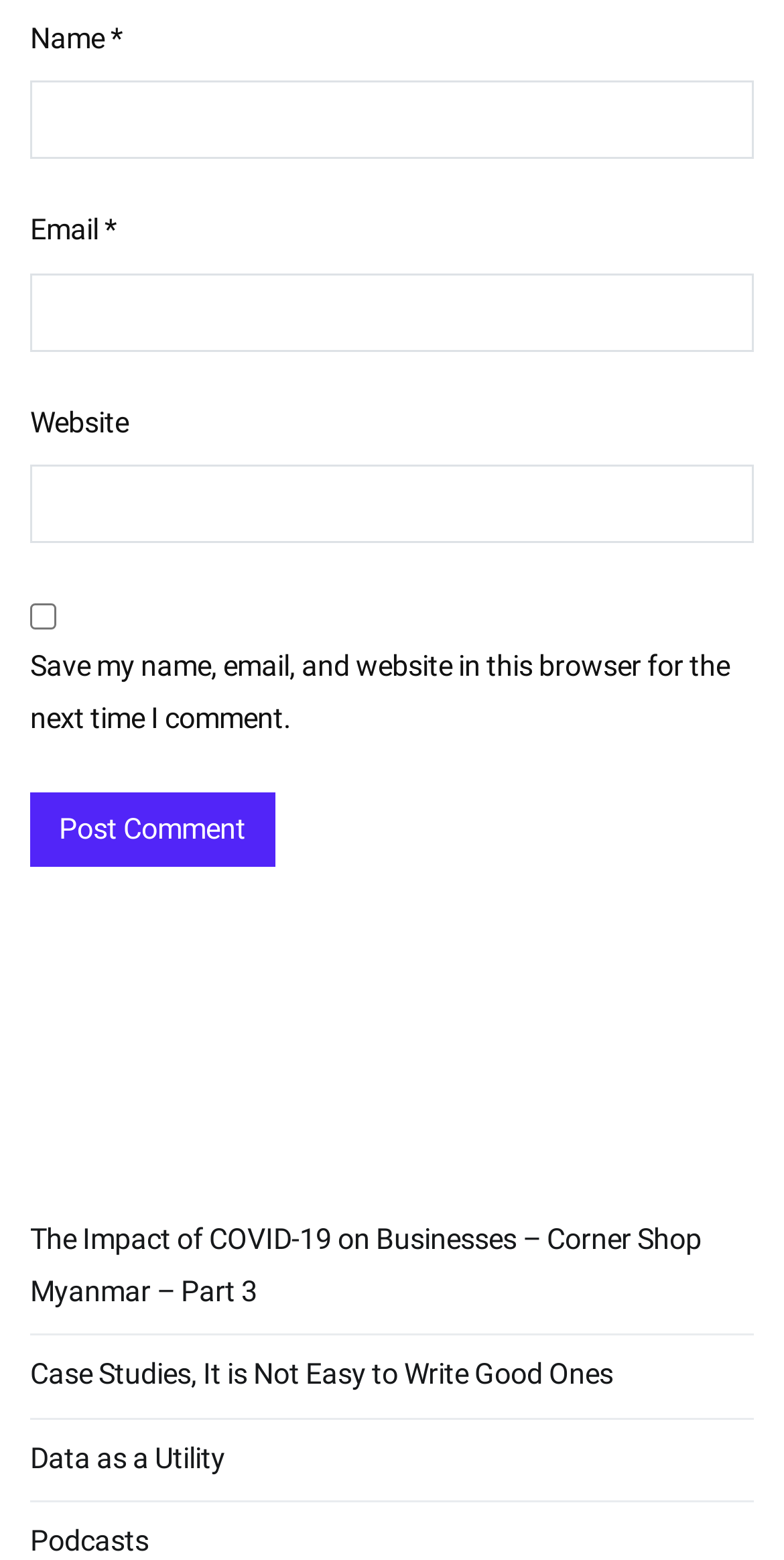Pinpoint the bounding box coordinates of the clickable area necessary to execute the following instruction: "Click the 'Post Comment' button". The coordinates should be given as four float numbers between 0 and 1, namely [left, top, right, bottom].

[0.038, 0.508, 0.351, 0.556]